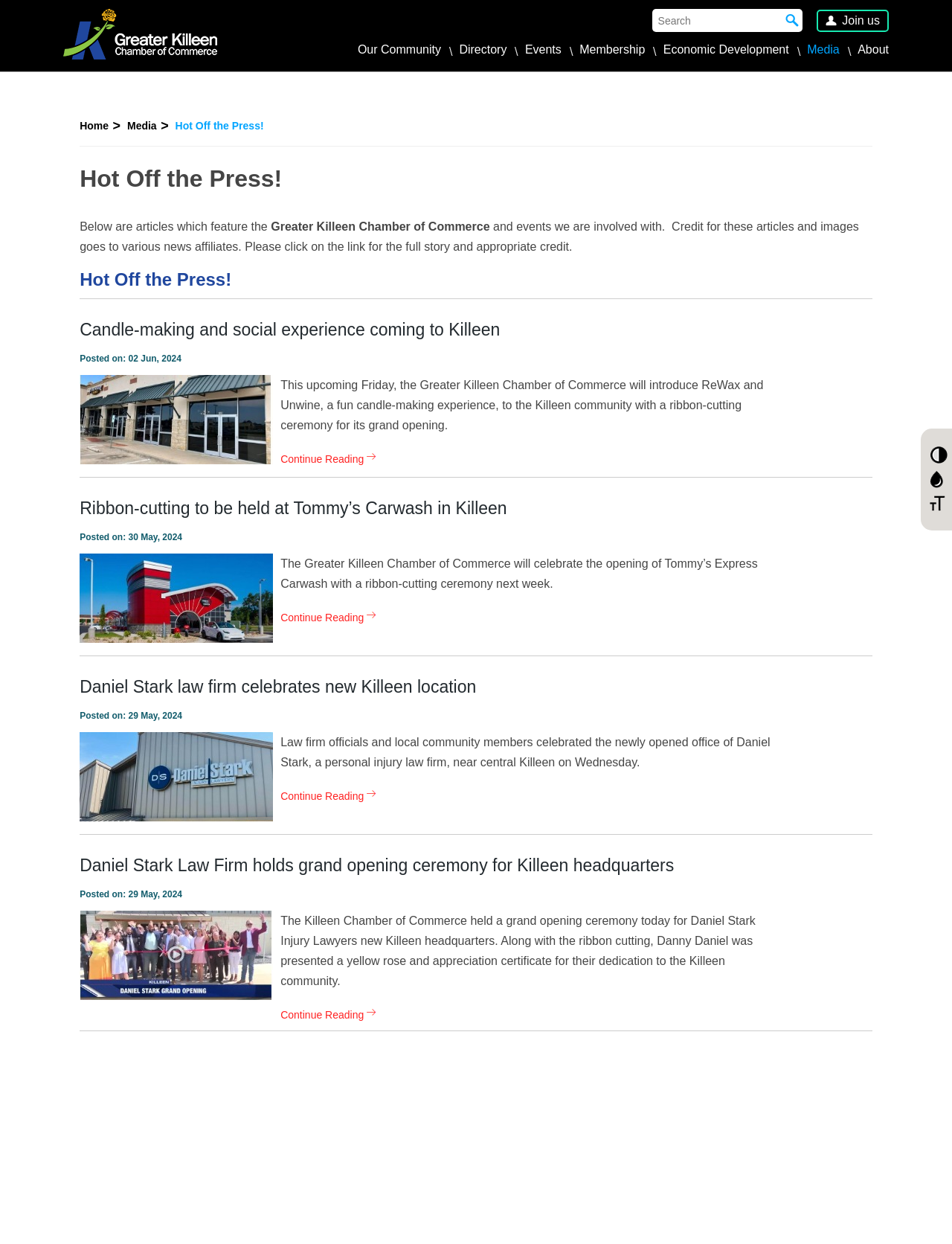Determine the bounding box coordinates of the area to click in order to meet this instruction: "Go back to top".

[0.937, 0.704, 0.969, 0.748]